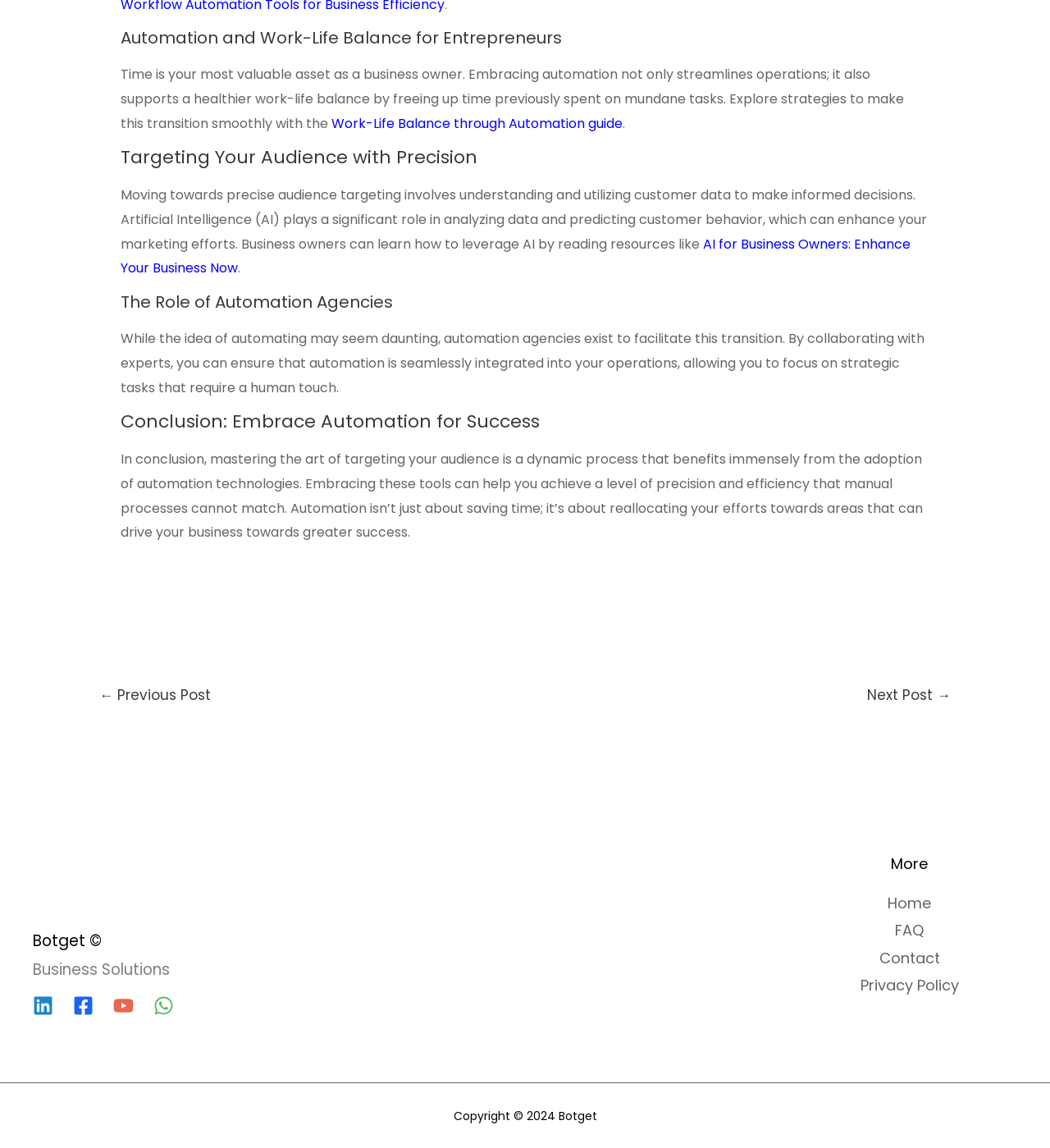Please predict the bounding box coordinates of the element's region where a click is necessary to complete the following instruction: "Learn how to leverage AI for business". The coordinates should be represented by four float numbers between 0 and 1, i.e., [left, top, right, bottom].

[0.115, 0.204, 0.867, 0.242]